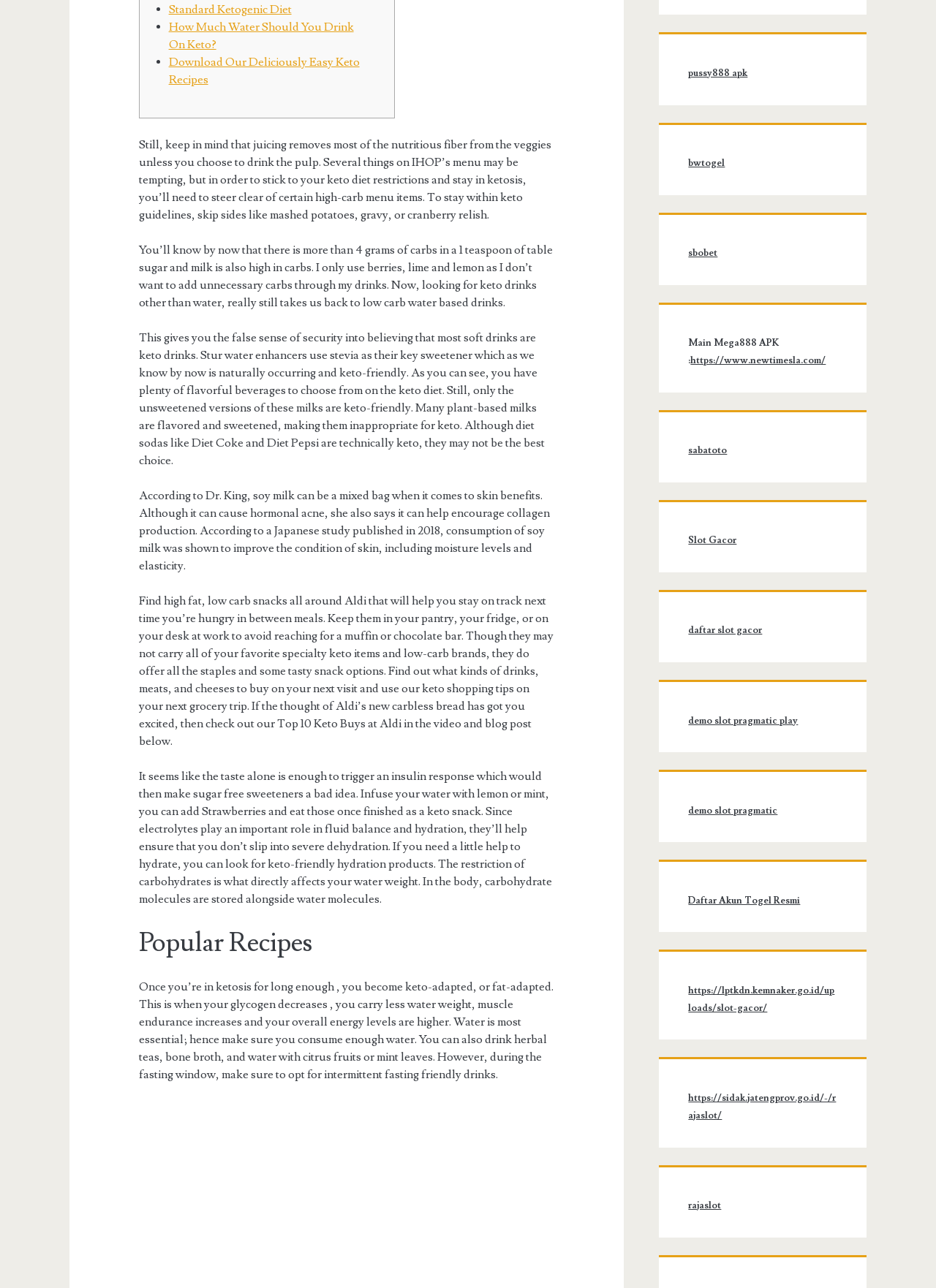Mark the bounding box of the element that matches the following description: "Slot Gacor".

[0.735, 0.415, 0.787, 0.424]